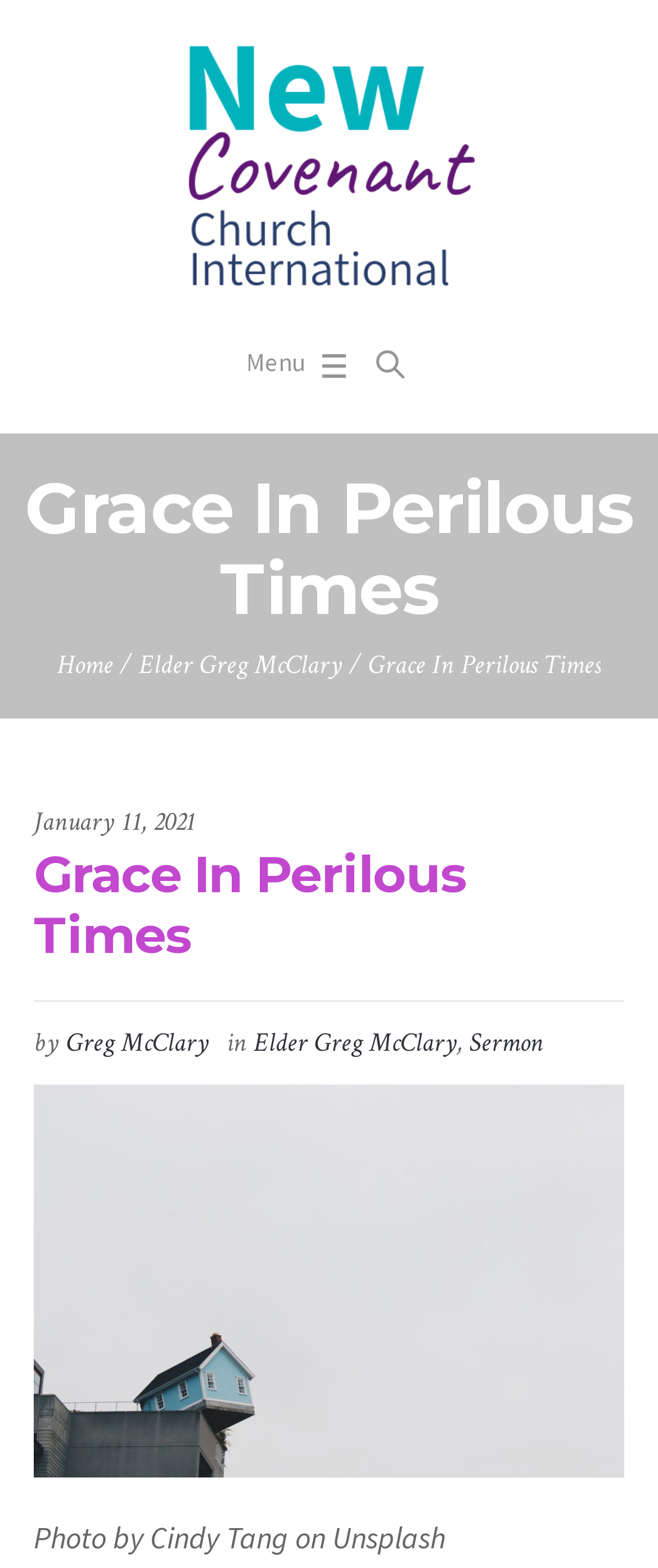Provide a short answer using a single word or phrase for the following question: 
Who is the author of the sermon?

Greg McClary